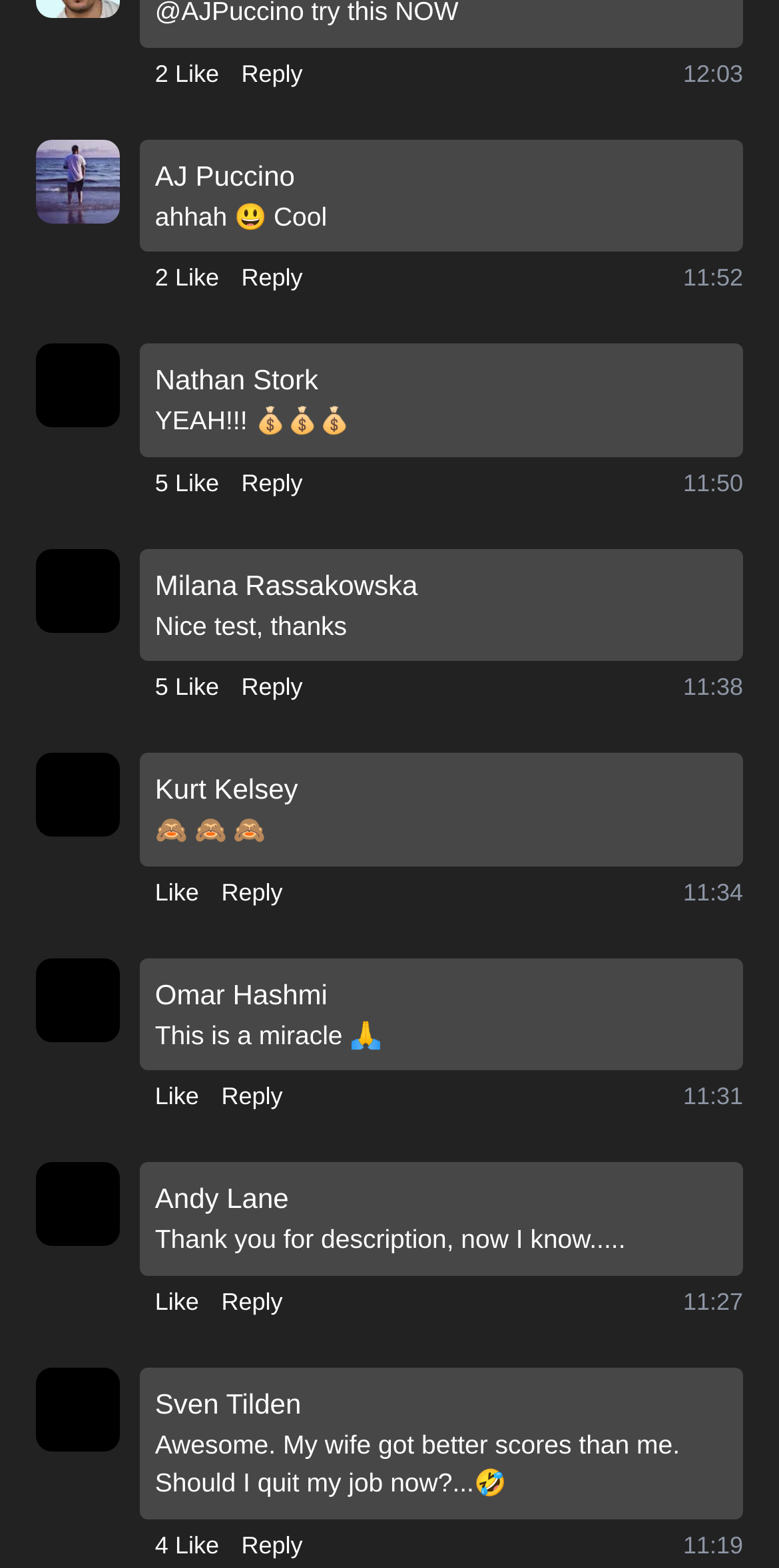How many likes does the third comment have?
Look at the webpage screenshot and answer the question with a detailed explanation.

I found the third comment by looking at the third set of button elements with the 'Like' and 'Reply' options. The 'Like' button has the text '5 Like', indicating that the third comment has 5 likes.